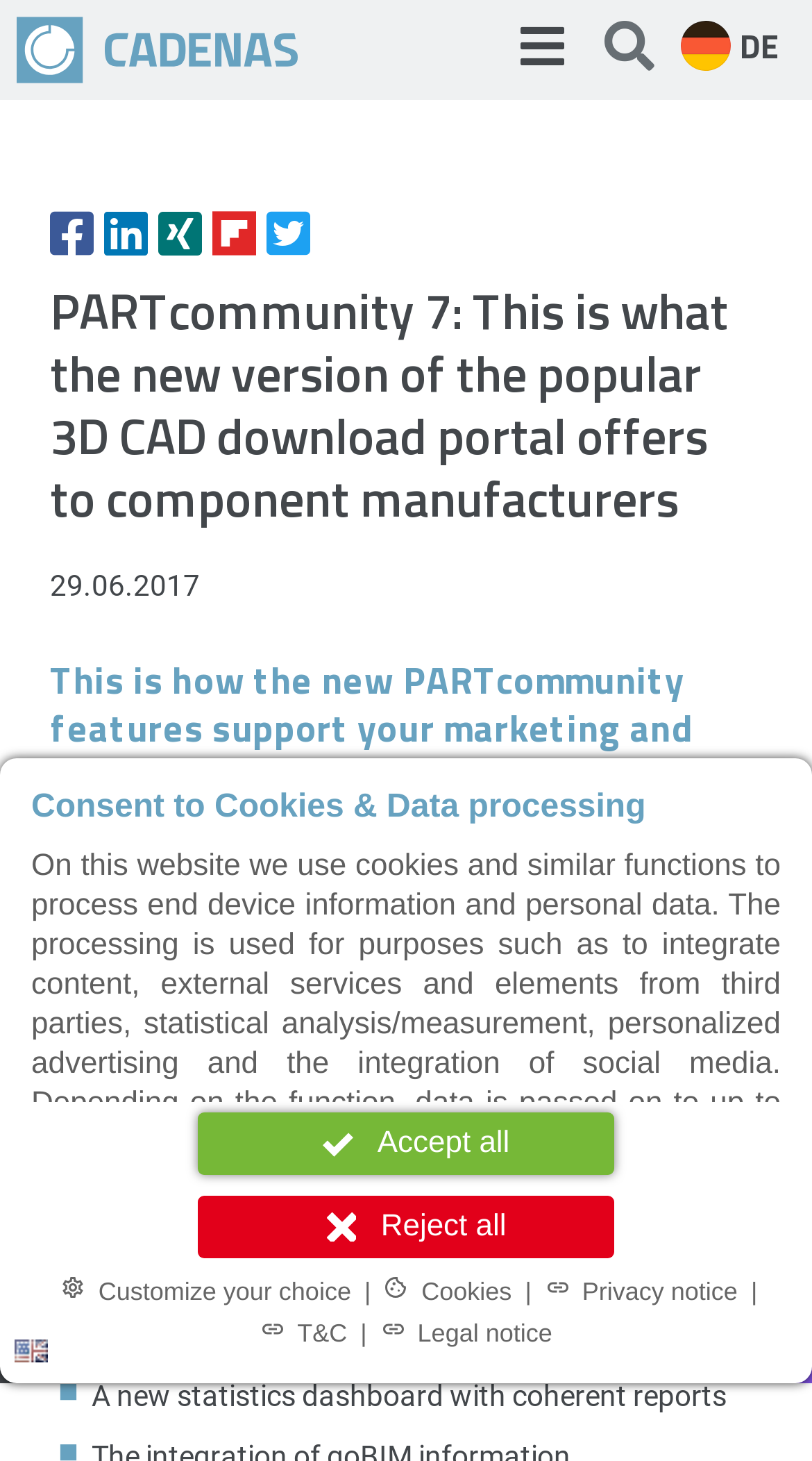Please analyze the image and provide a thorough answer to the question:
When was PARTcommunity 7 published?

The webpage mentions that Version 7 of the 3D CAD download portal PARTcommunity was published in June, and the specific date is mentioned as 29.06.2017.